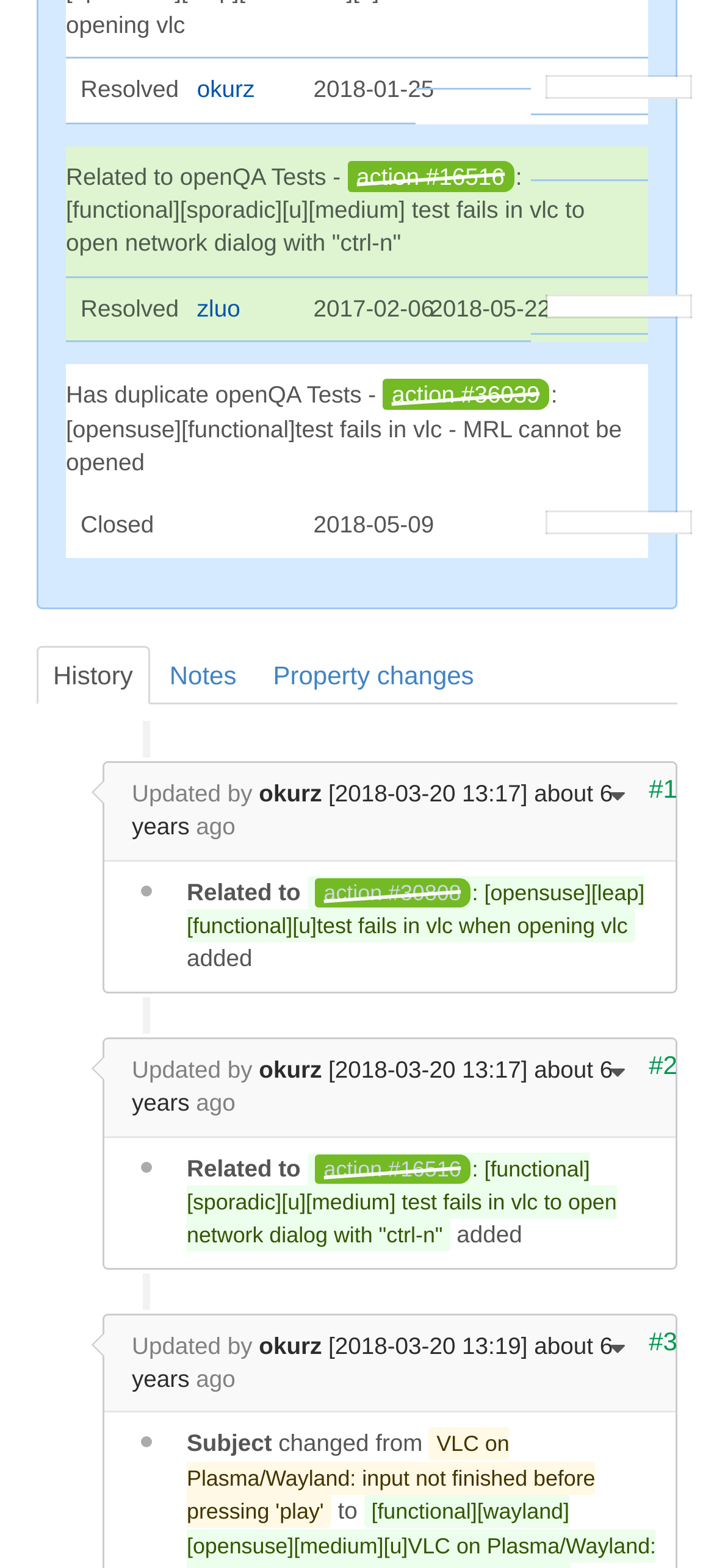Give a one-word or one-phrase response to the question:
What is the status of the first action?

Resolved